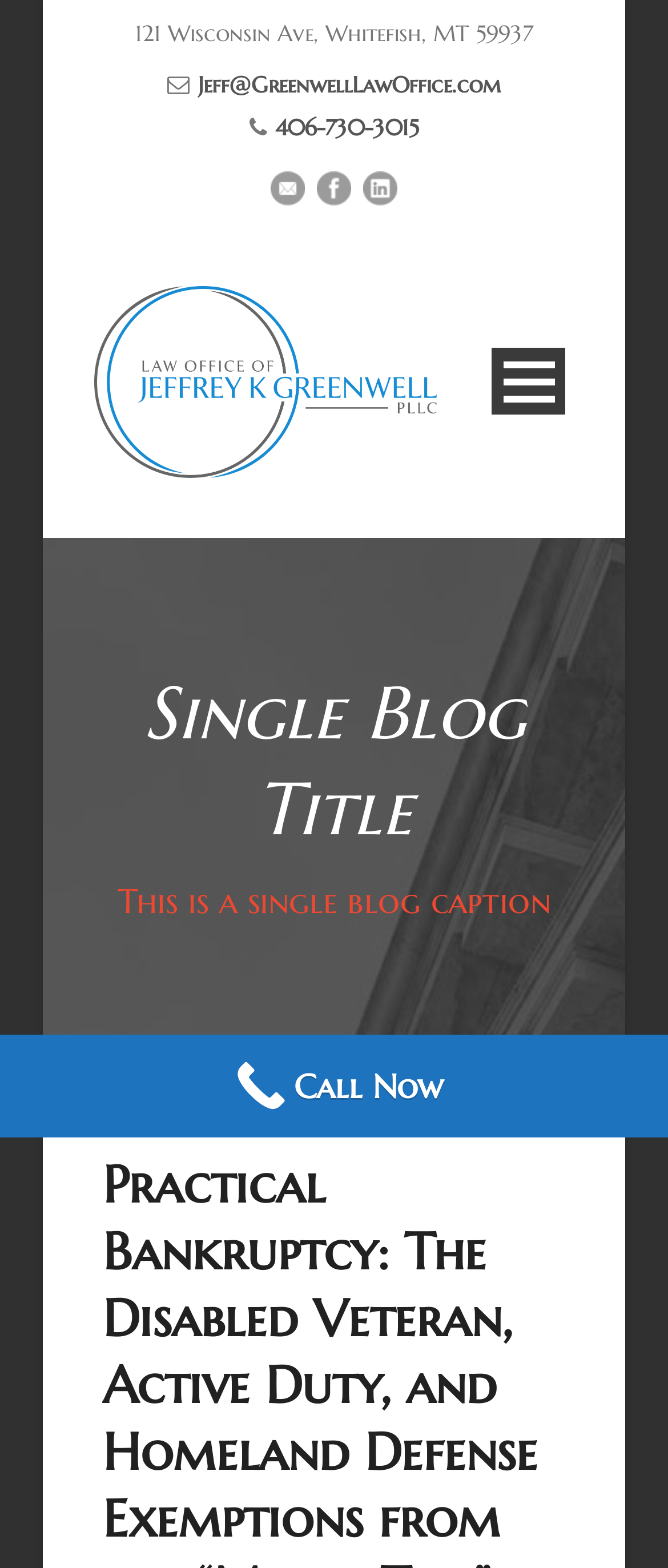Identify the bounding box coordinates of the section to be clicked to complete the task described by the following instruction: "Click the 'Call Now' button". The coordinates should be four float numbers between 0 and 1, formatted as [left, top, right, bottom].

[0.0, 0.66, 1.0, 0.725]